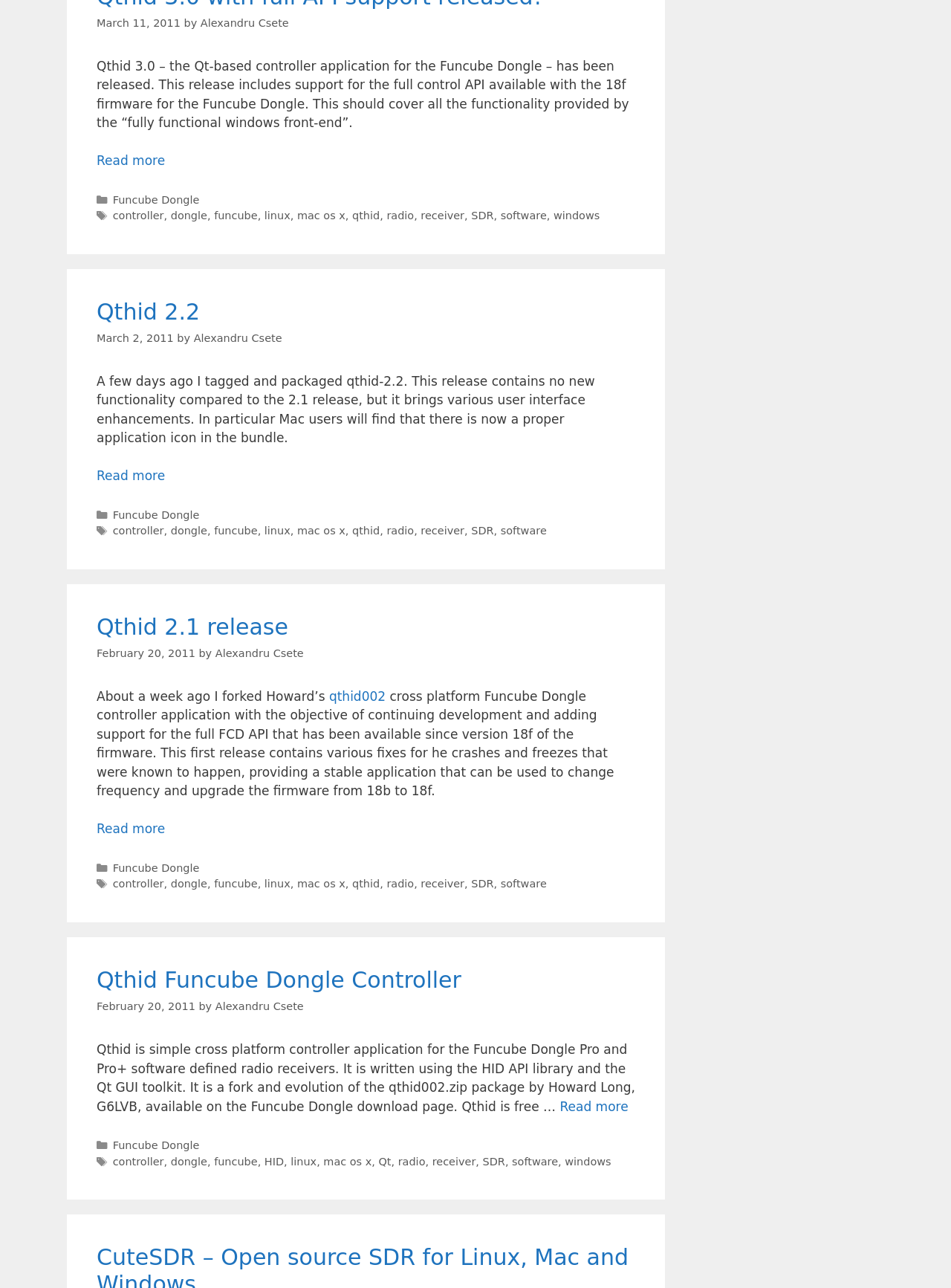How many tags are associated with the Qthid 2.1 release post?
From the screenshot, provide a brief answer in one word or phrase.

12